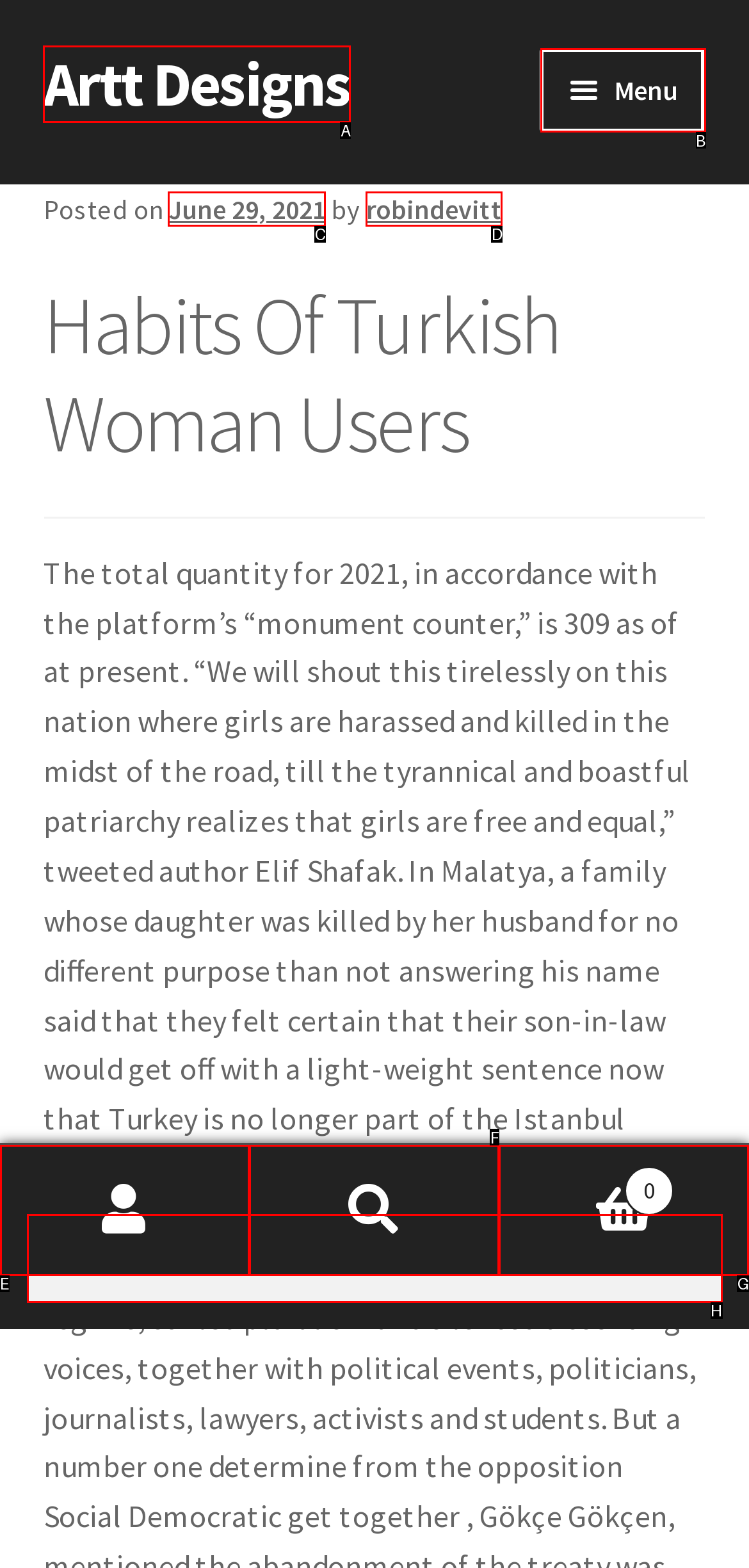Determine which HTML element I should select to execute the task: Visit 'Artt Designs'
Reply with the corresponding option's letter from the given choices directly.

A